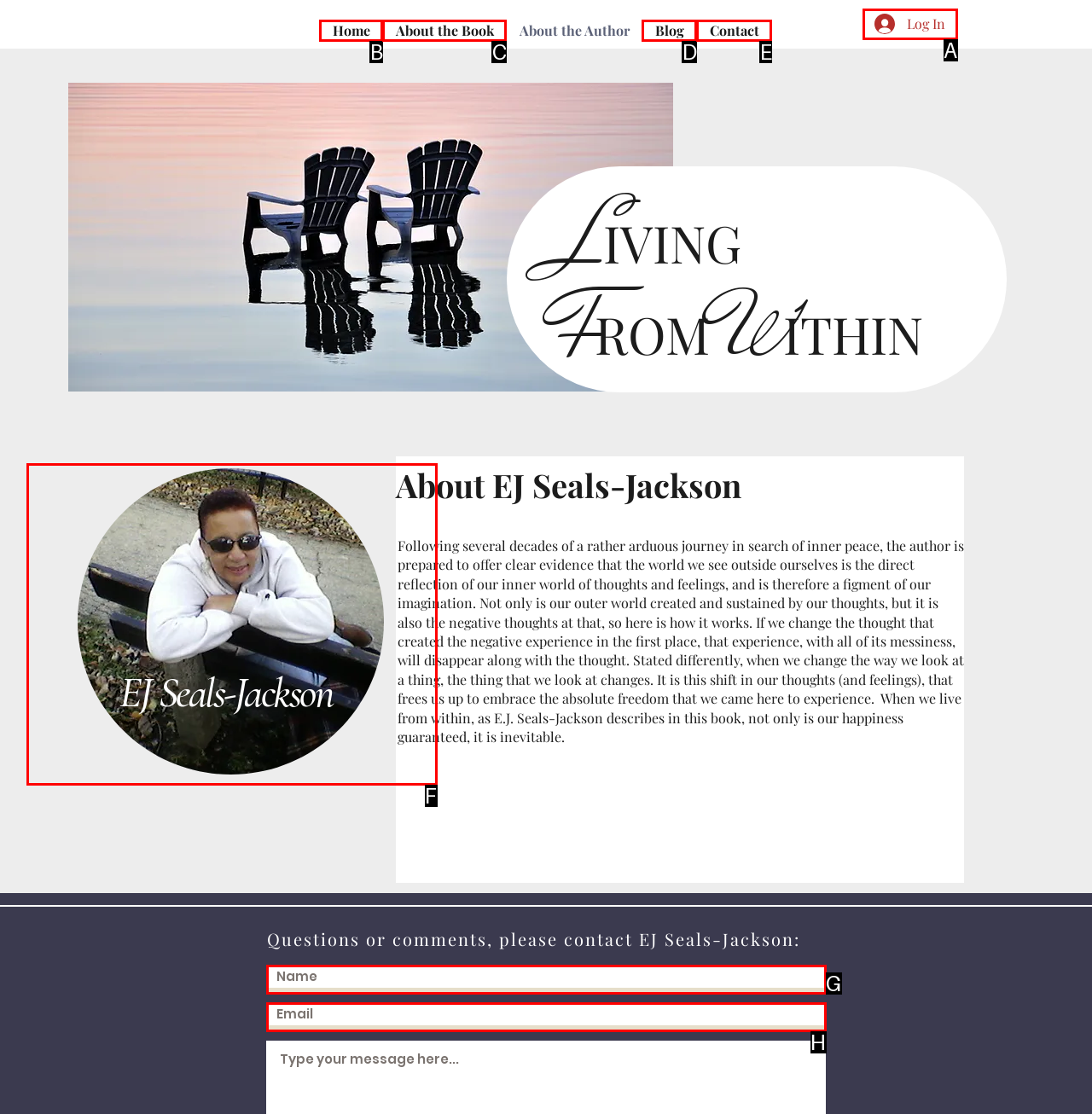Indicate the HTML element that should be clicked to perform the task: Contact EJ Seals-Jackson Reply with the letter corresponding to the chosen option.

E